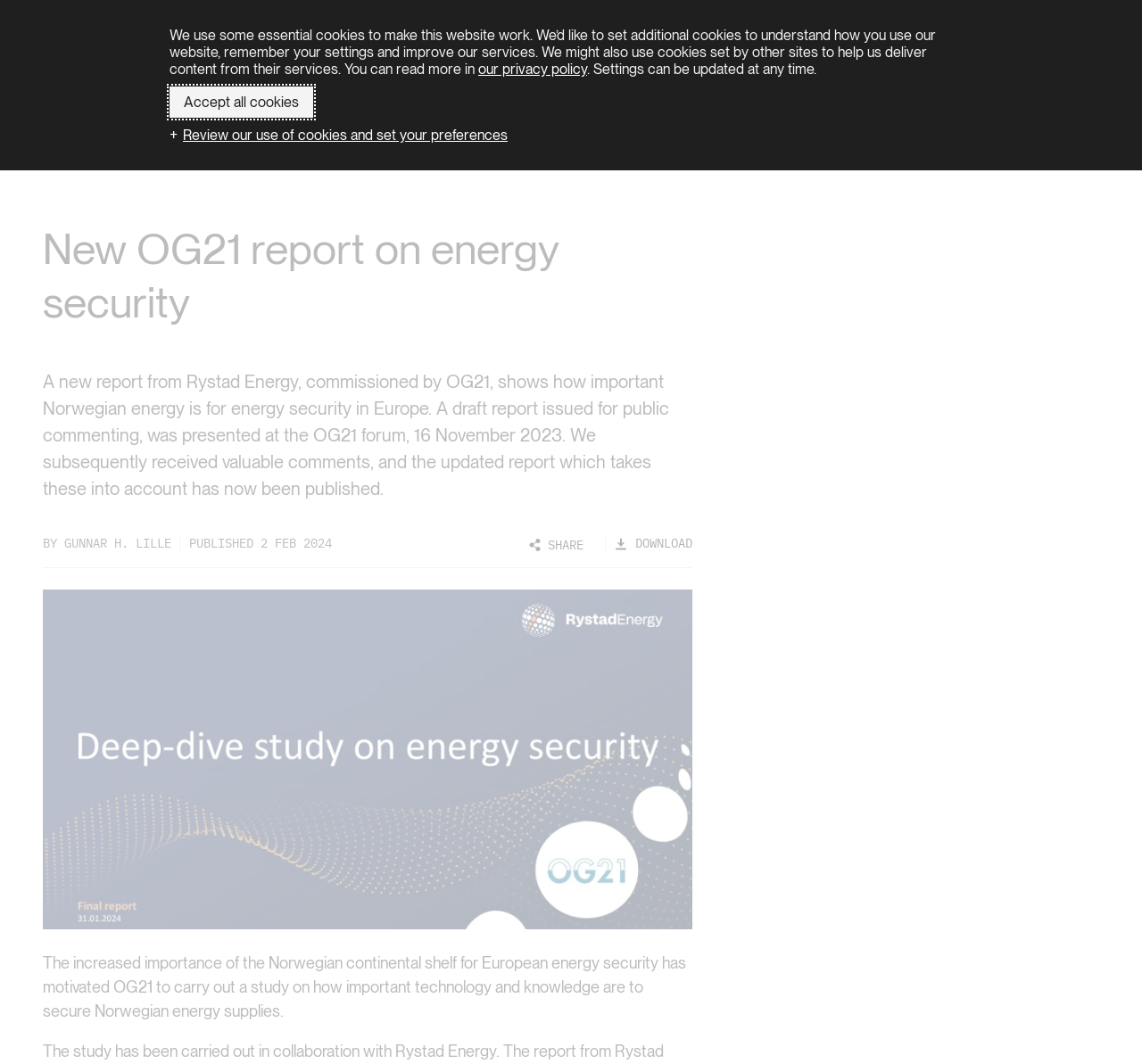Please look at the image and answer the question with a detailed explanation: What is the purpose of the study?

The purpose of the study is to secure Norwegian energy supplies, which is mentioned in the static text 'The increased importance of the Norwegian continental shelf for European energy security has motivated OG21 to carry out a study on how important technology and knowledge are to secure Norwegian energy supplies.' located at [0.037, 0.896, 0.601, 0.959].